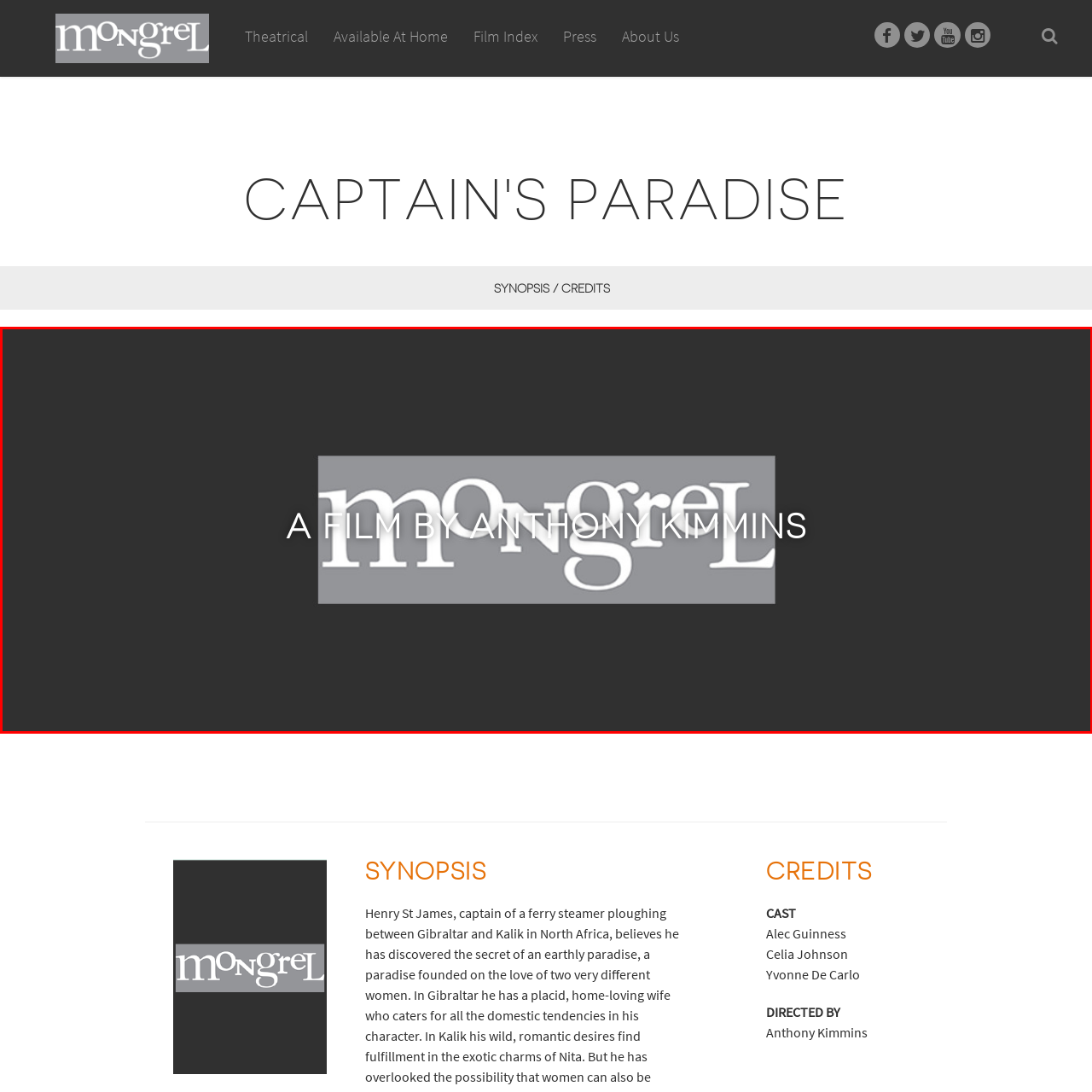What is the name of the film director?
Observe the part of the image inside the red bounding box and answer the question concisely with one word or a short phrase.

Anthony Kimmins